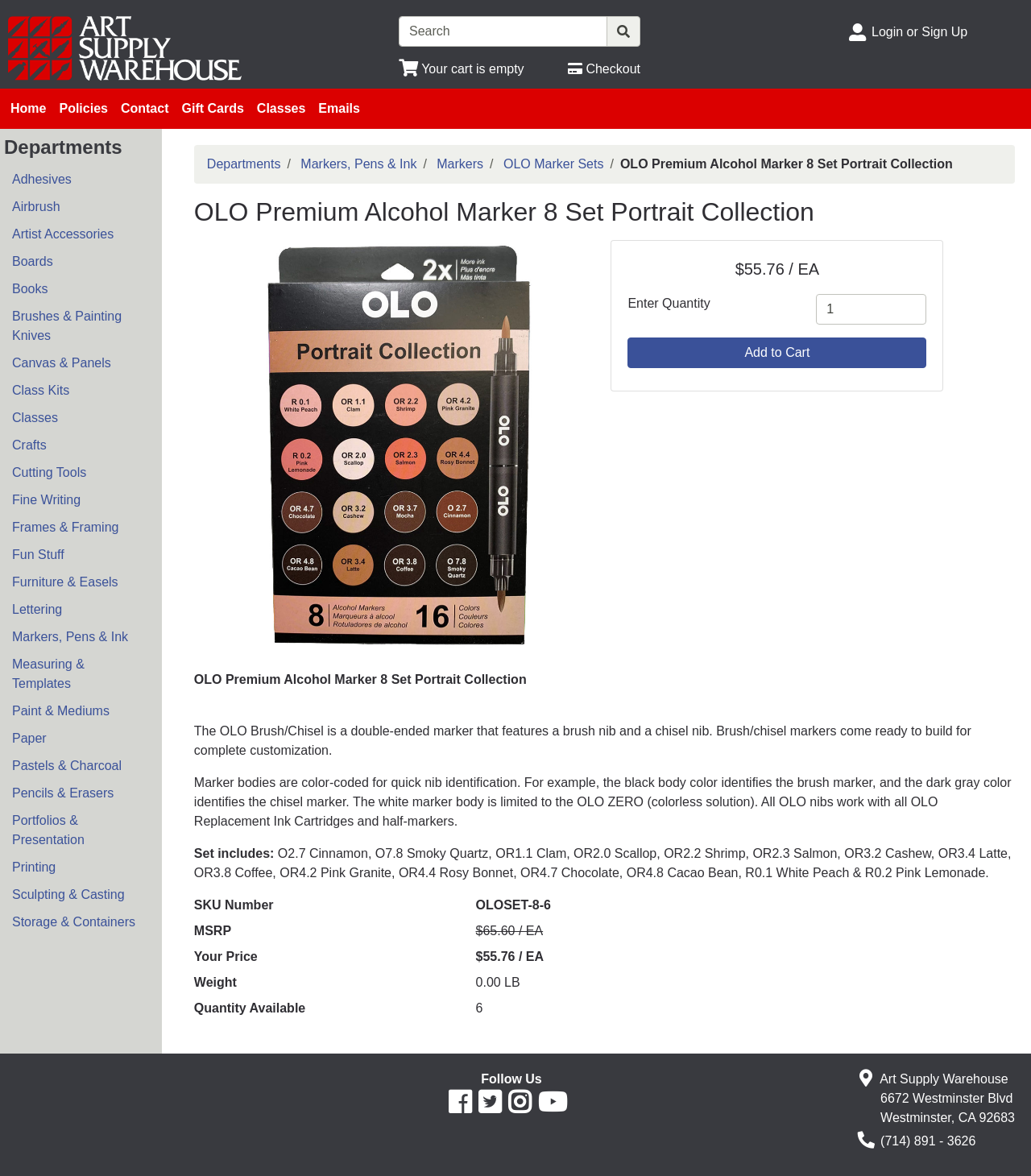Refer to the image and provide an in-depth answer to the question:
What is the weight of the product?

I found the answer by looking at the product details section on the webpage, which lists the weight of the product as 0.00 LB.